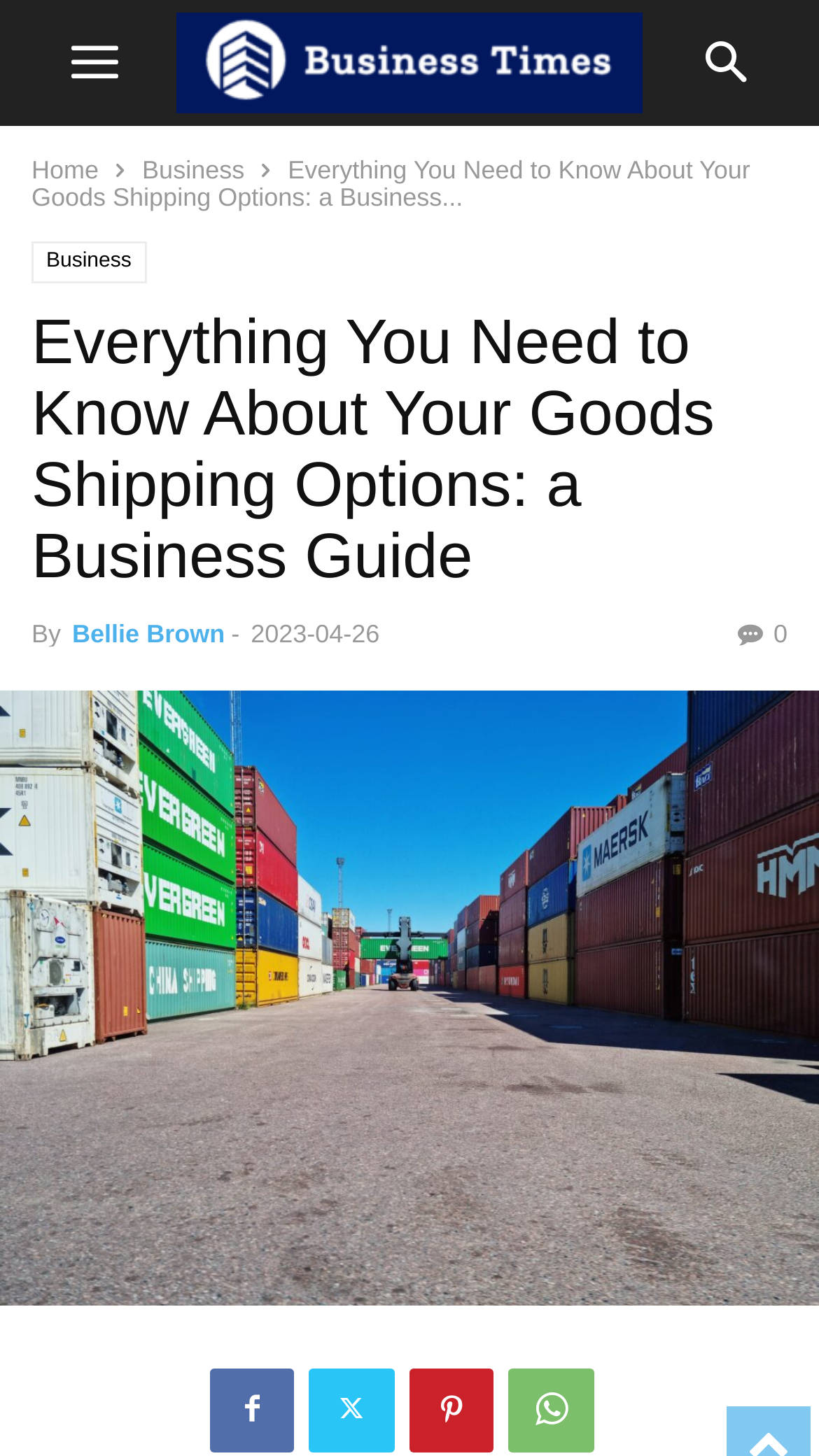Find the bounding box coordinates for the element described here: "Bellie Brown".

[0.088, 0.425, 0.274, 0.445]